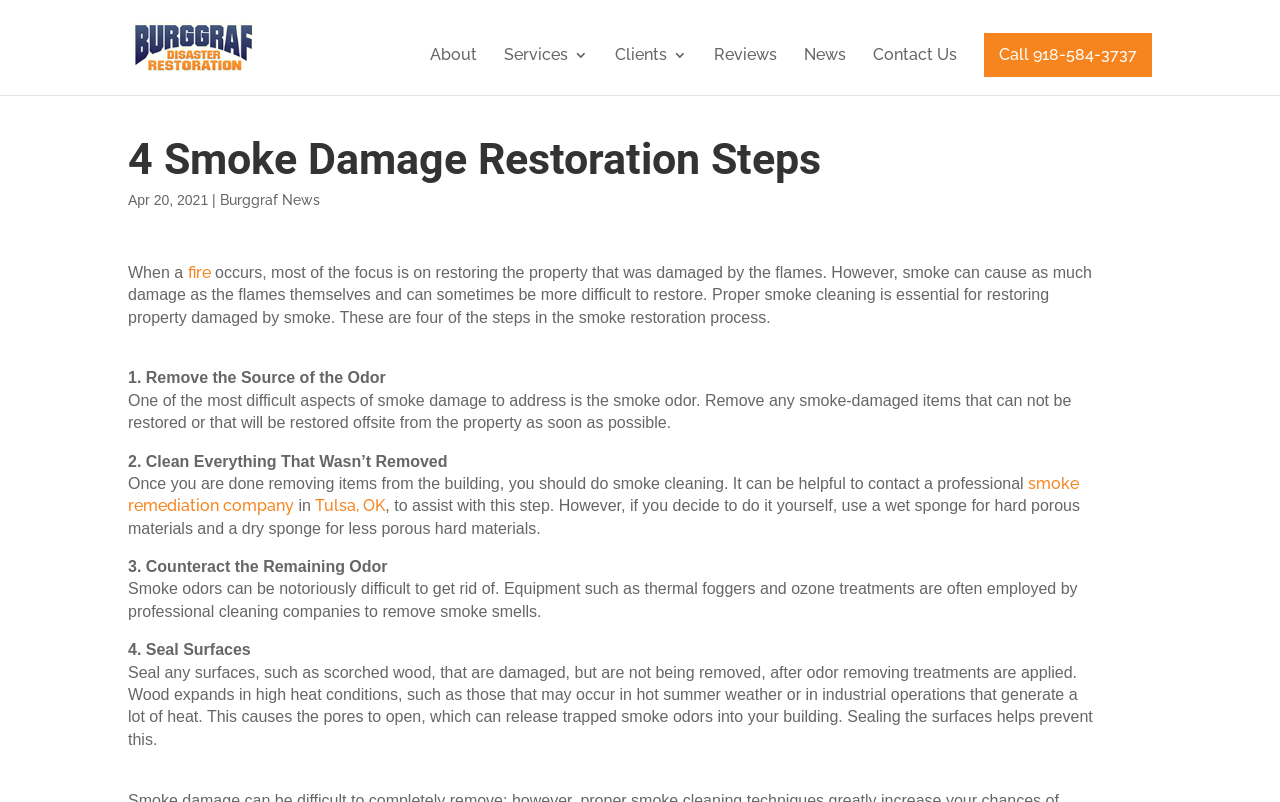Create a detailed summary of all the visual and textual information on the webpage.

This webpage is about smoke damage restoration, specifically focusing on the 4-step process to restore properties damaged by smoke. At the top, there is a logo of "Burggraf Disaster Restoration" accompanied by a link to the company's website. Below the logo, there is a navigation menu with links to "About", "Services", "Clients", "Reviews", "News", and "Contact Us".

The main content of the webpage is divided into sections, each describing a step in the smoke restoration process. The first section has a heading "4 Smoke Damage Restoration Steps" and a date "Apr 20, 2021" below it. The text explains the importance of proper smoke cleaning in restoring properties damaged by smoke.

The first step, "Remove the Source of the Odor", is described below, with a brief explanation of the importance of removing smoke-damaged items that cannot be restored. The second step, "Clean Everything That Wasn’t Removed", is explained in detail, including the use of wet and dry sponges for different materials.

The third step, "Counteract the Remaining Odor", discusses the use of equipment such as thermal foggers and ozone treatments to remove smoke smells. The fourth and final step, "Seal Surfaces", explains the importance of sealing surfaces damaged by smoke to prevent trapped odors from being released.

Throughout the webpage, there are links to related topics, such as "fire" and "smoke remediation company", as well as a link to "Burggraf News" and a call-to-action link to contact the company. The overall layout is organized, with clear headings and concise text, making it easy to follow the 4-step process for smoke damage restoration.